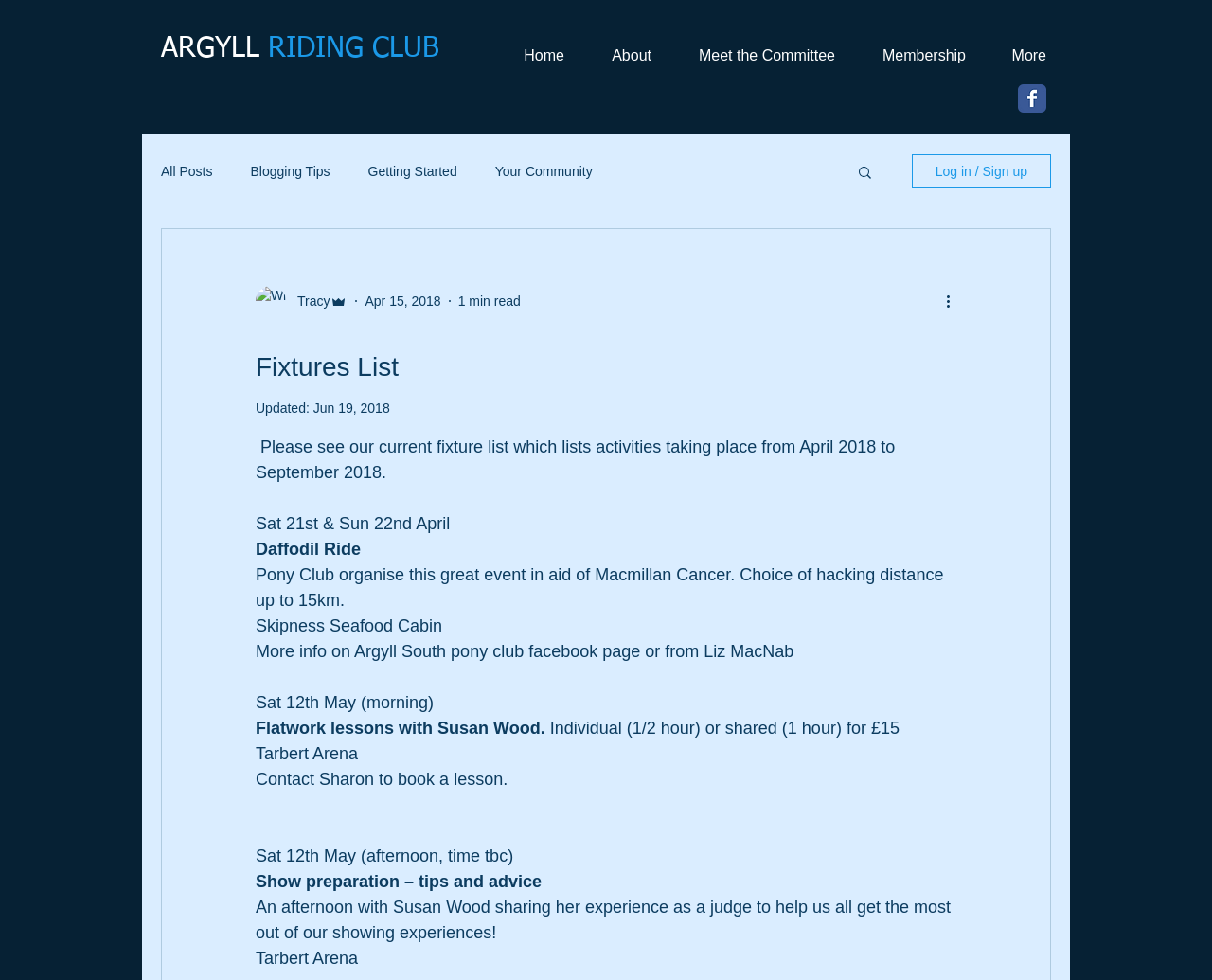What is the cost of flatwork lessons with Susan Wood?
Give a single word or phrase answer based on the content of the image.

£15